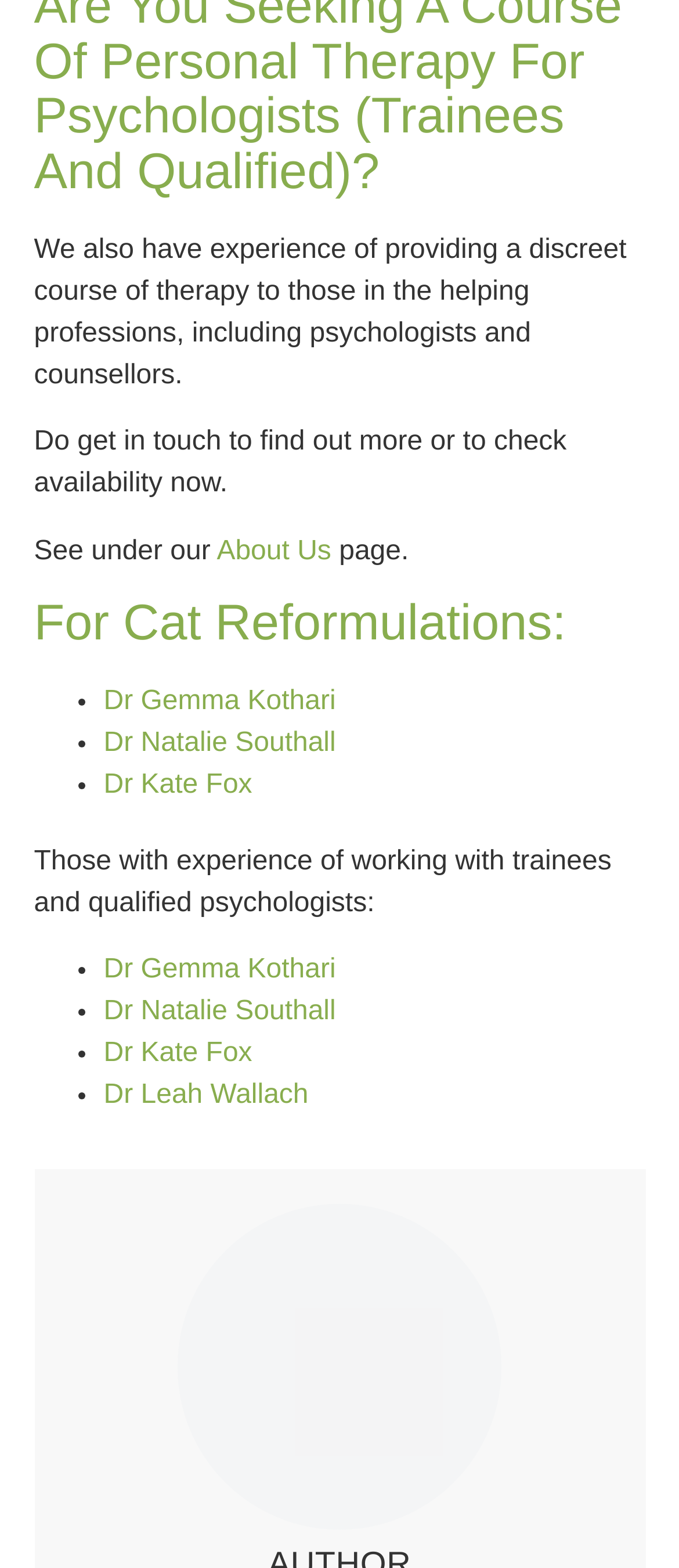Identify the coordinates of the bounding box for the element described below: "About Us". Return the coordinates as four float numbers between 0 and 1: [left, top, right, bottom].

[0.319, 0.342, 0.488, 0.361]